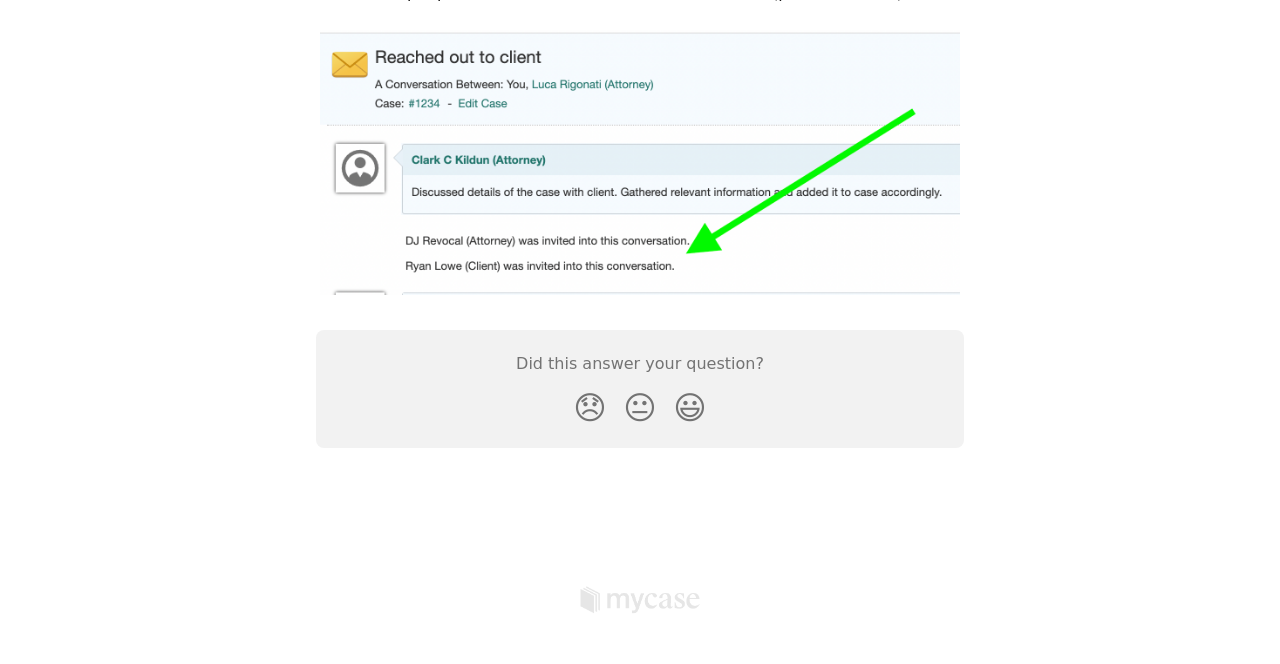What is the purpose of the reaction buttons?
Please answer the question with a detailed response using the information from the screenshot.

Based on the context of the webpage, I inferred that the reaction buttons (Disappointed Reaction, Neutral Reaction, and Smiley Reaction) are intended to allow users to provide feedback on whether the answer to their question was helpful or not.